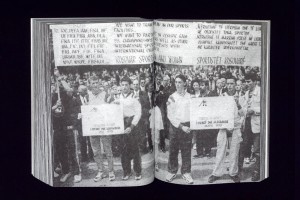What is the attire of the individuals in the image? Look at the image and give a one-word or short phrase answer.

Mix of casual and formal